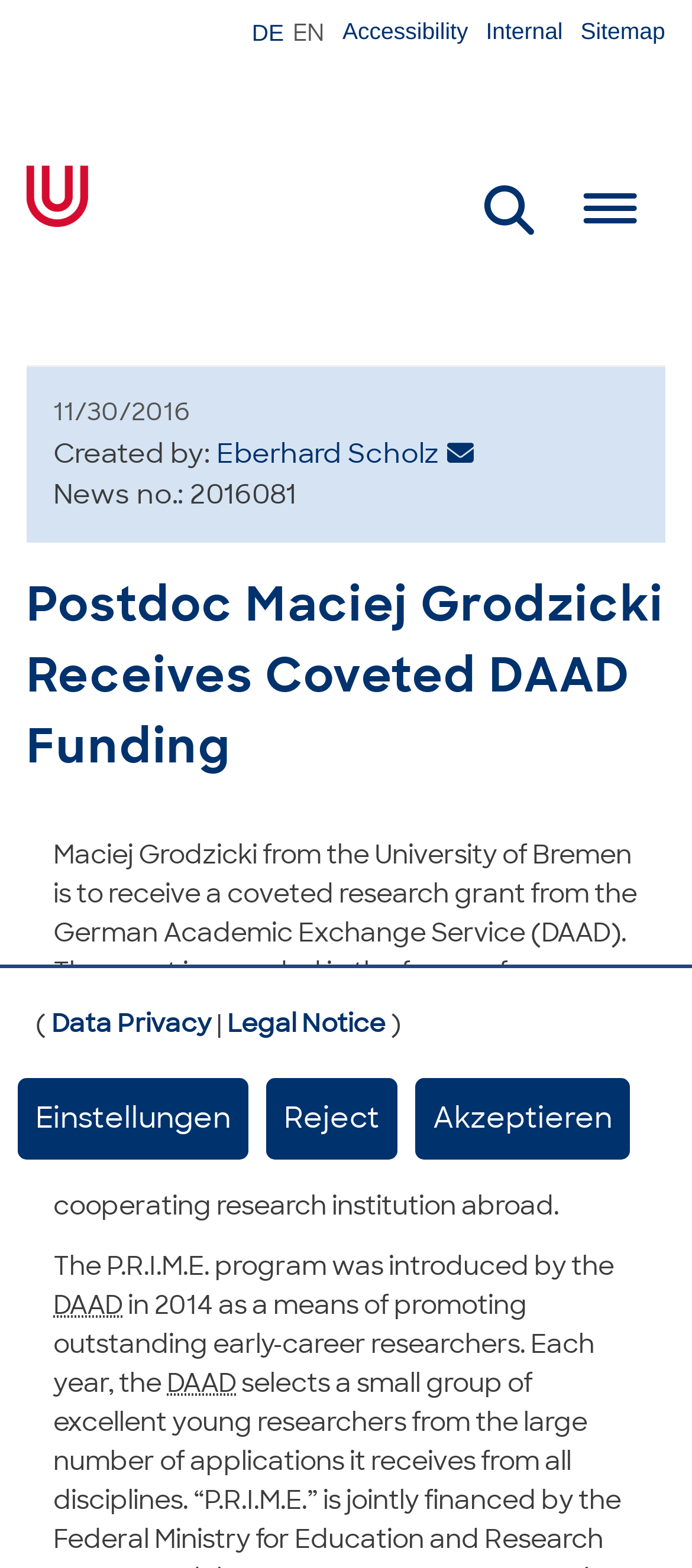What is the date of the news article?
Could you give a comprehensive explanation in response to this question?

I found the answer by looking at the time element on the webpage, which displays the date '11/30/2016'.